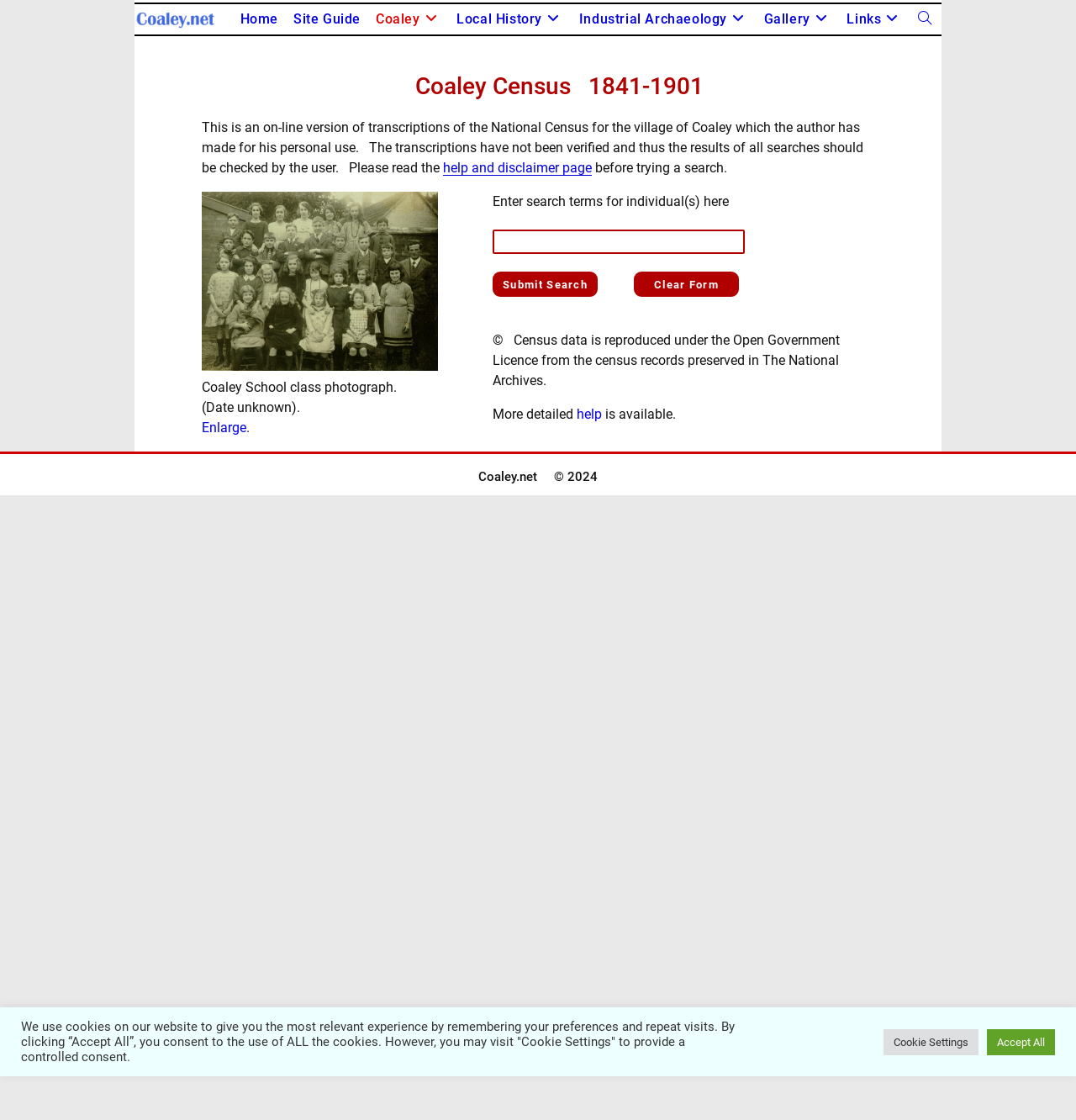Locate the bounding box coordinates of the clickable element to fulfill the following instruction: "Submit search". Provide the coordinates as four float numbers between 0 and 1 in the format [left, top, right, bottom].

[0.458, 0.243, 0.556, 0.265]